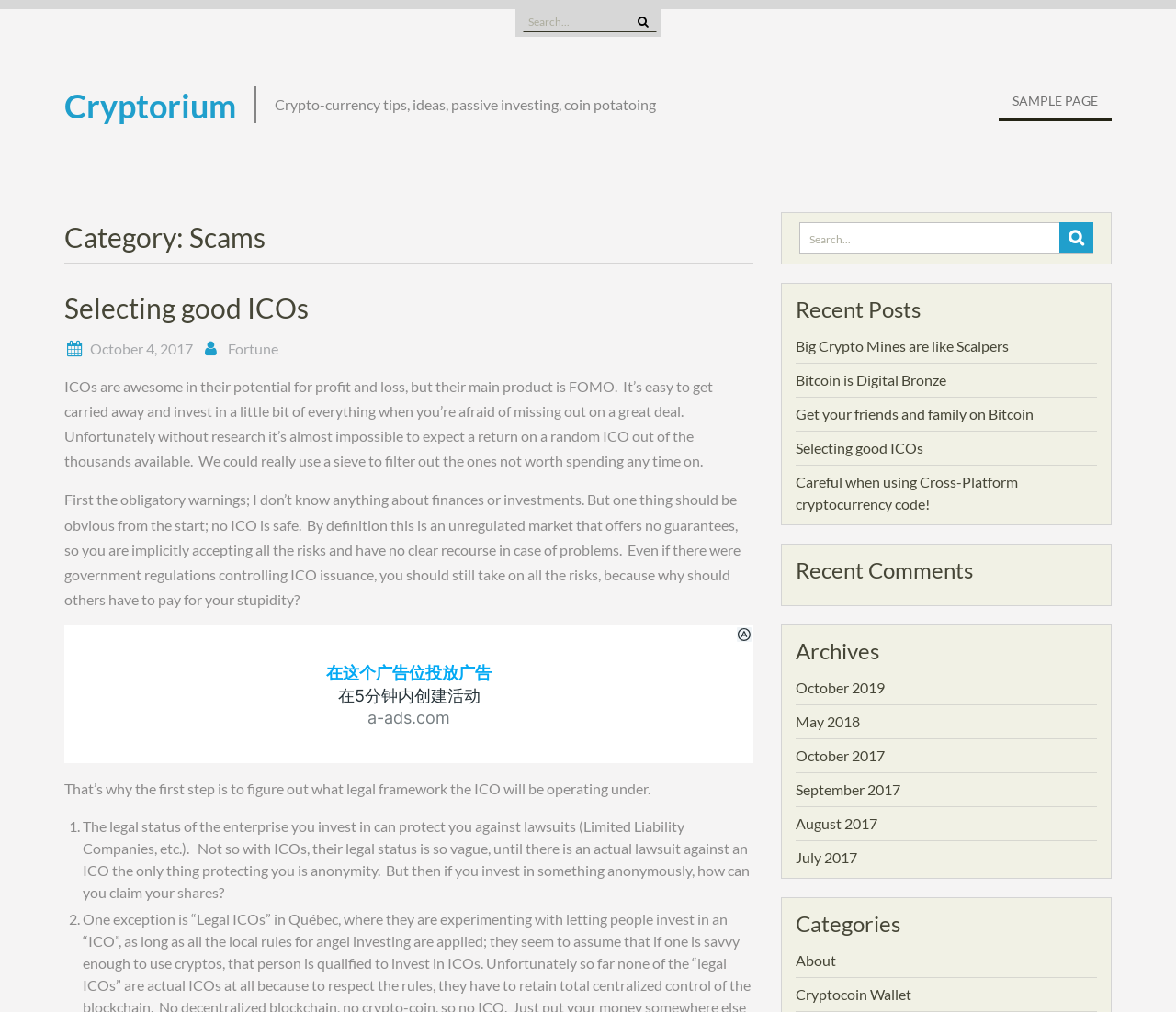Identify the bounding box coordinates of the area you need to click to perform the following instruction: "Read about selecting good ICOs".

[0.055, 0.287, 0.262, 0.32]